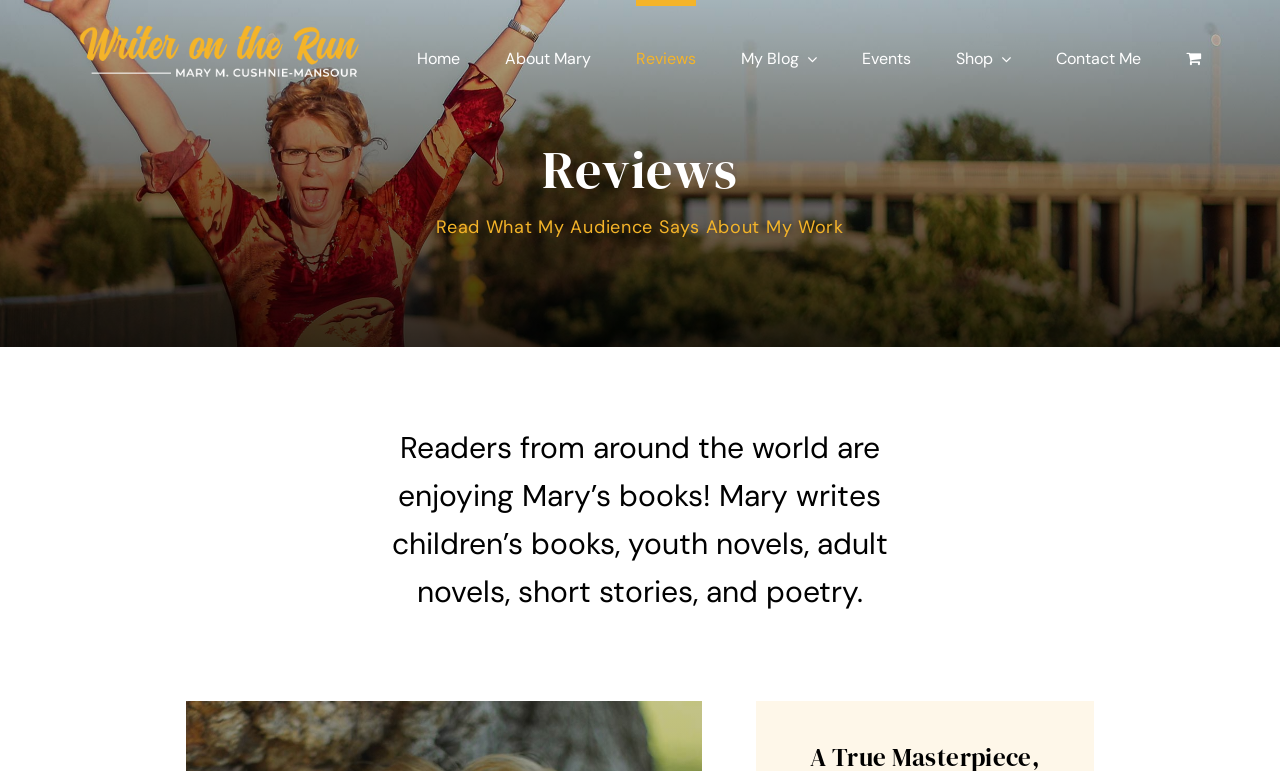Indicate the bounding box coordinates of the element that needs to be clicked to satisfy the following instruction: "go to home page". The coordinates should be four float numbers between 0 and 1, i.e., [left, top, right, bottom].

[0.326, 0.0, 0.36, 0.119]